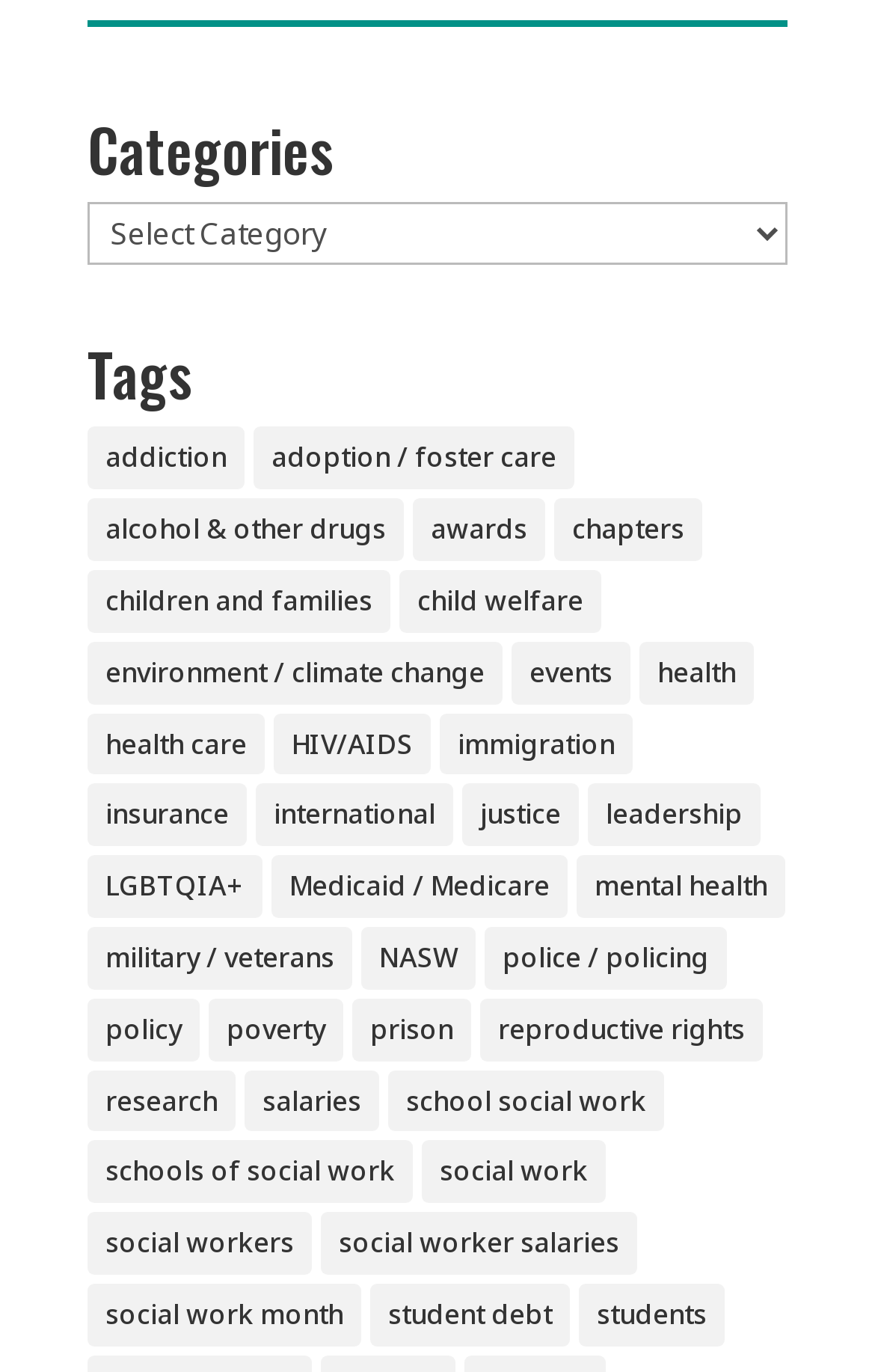Is there a category for 'education'?
Refer to the image and give a detailed response to the question.

I searched through the list of categories and did not find 'education' as one of the options.